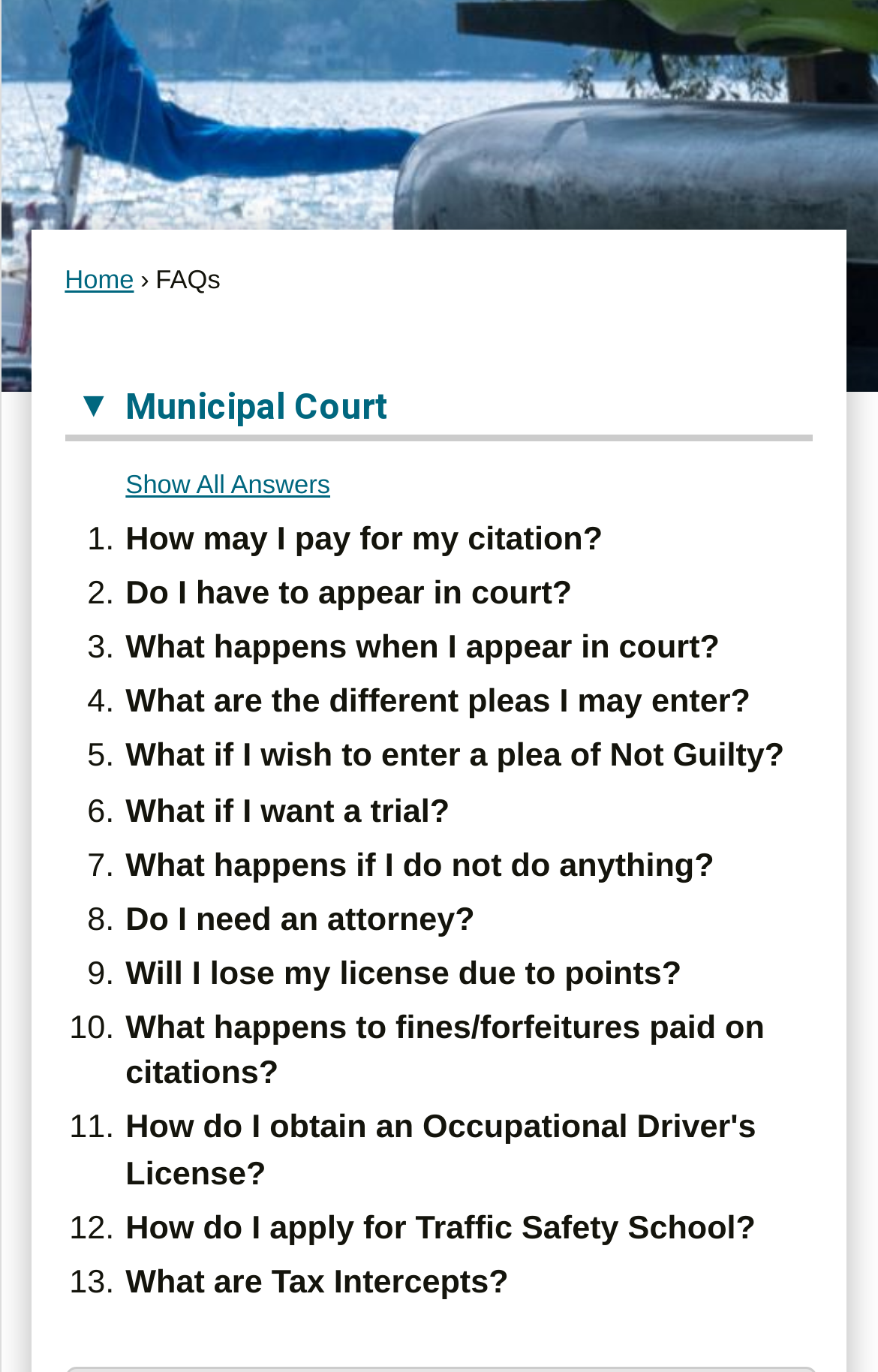Using the provided element description: "Show All Answers", identify the bounding box coordinates. The coordinates should be four floats between 0 and 1 in the order [left, top, right, bottom].

[0.143, 0.344, 0.376, 0.364]